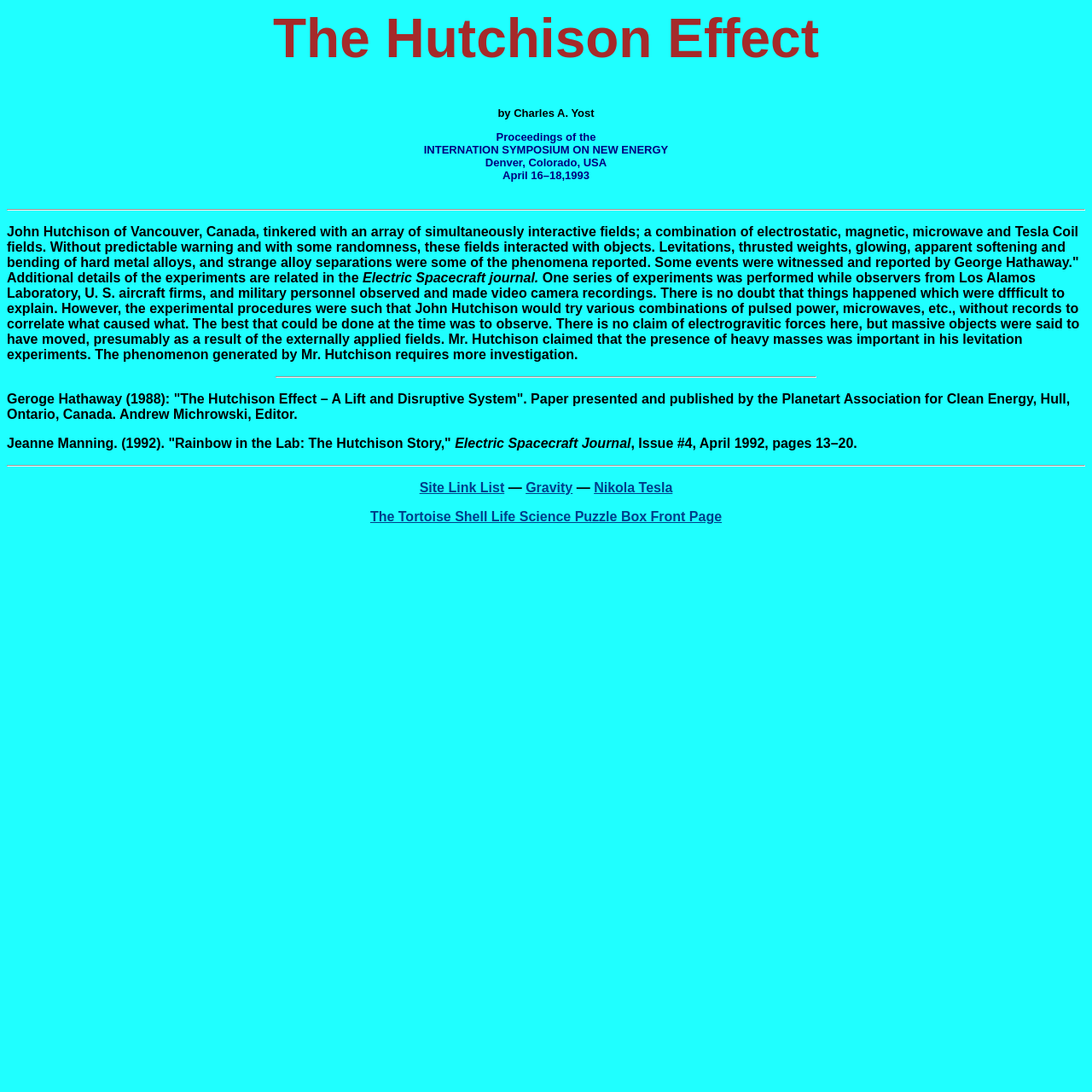Please identify the webpage's heading and generate its text content.

The Hutchison Effect